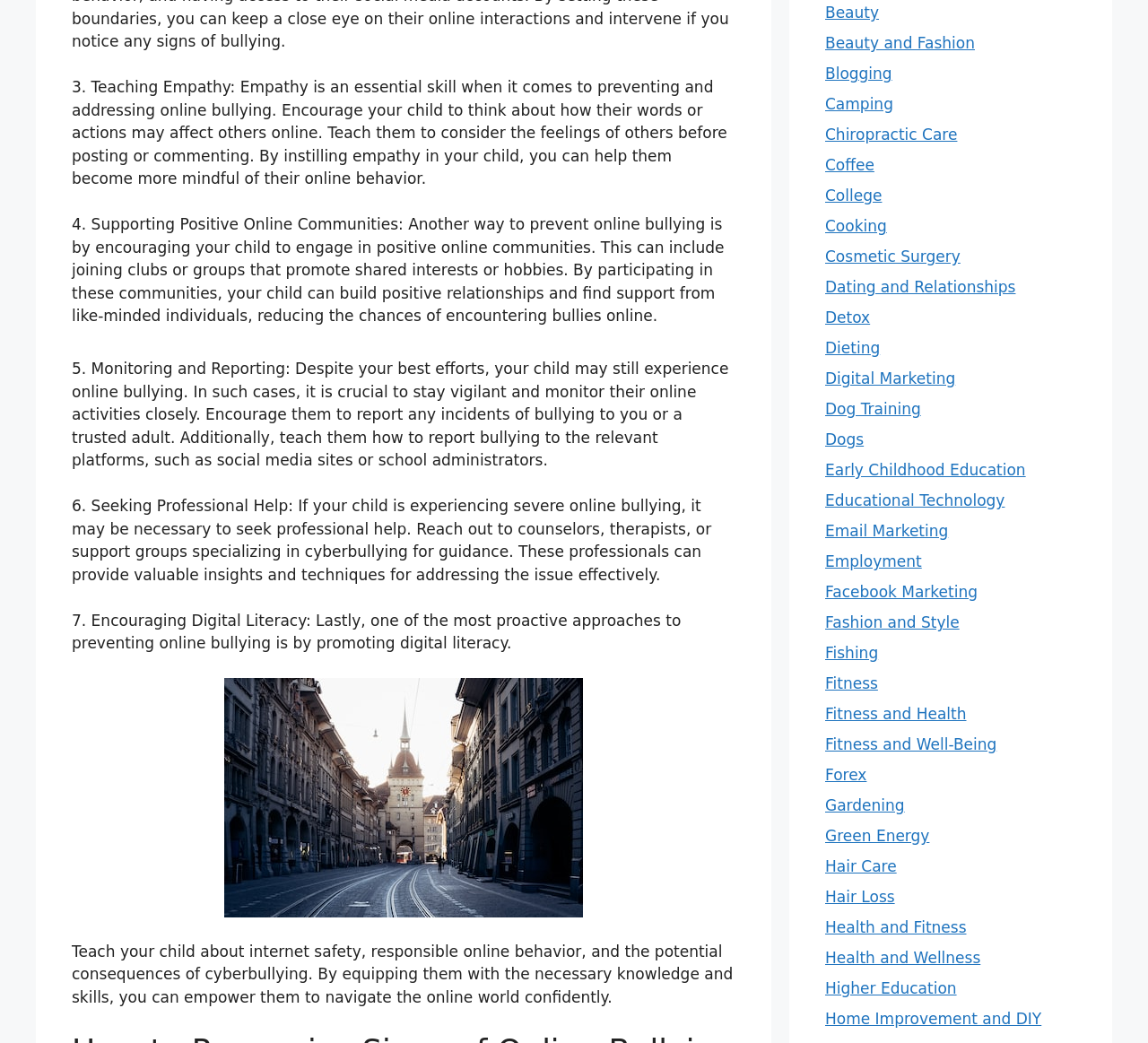Respond concisely with one word or phrase to the following query:
What is the main topic of the webpage?

Online Bullying